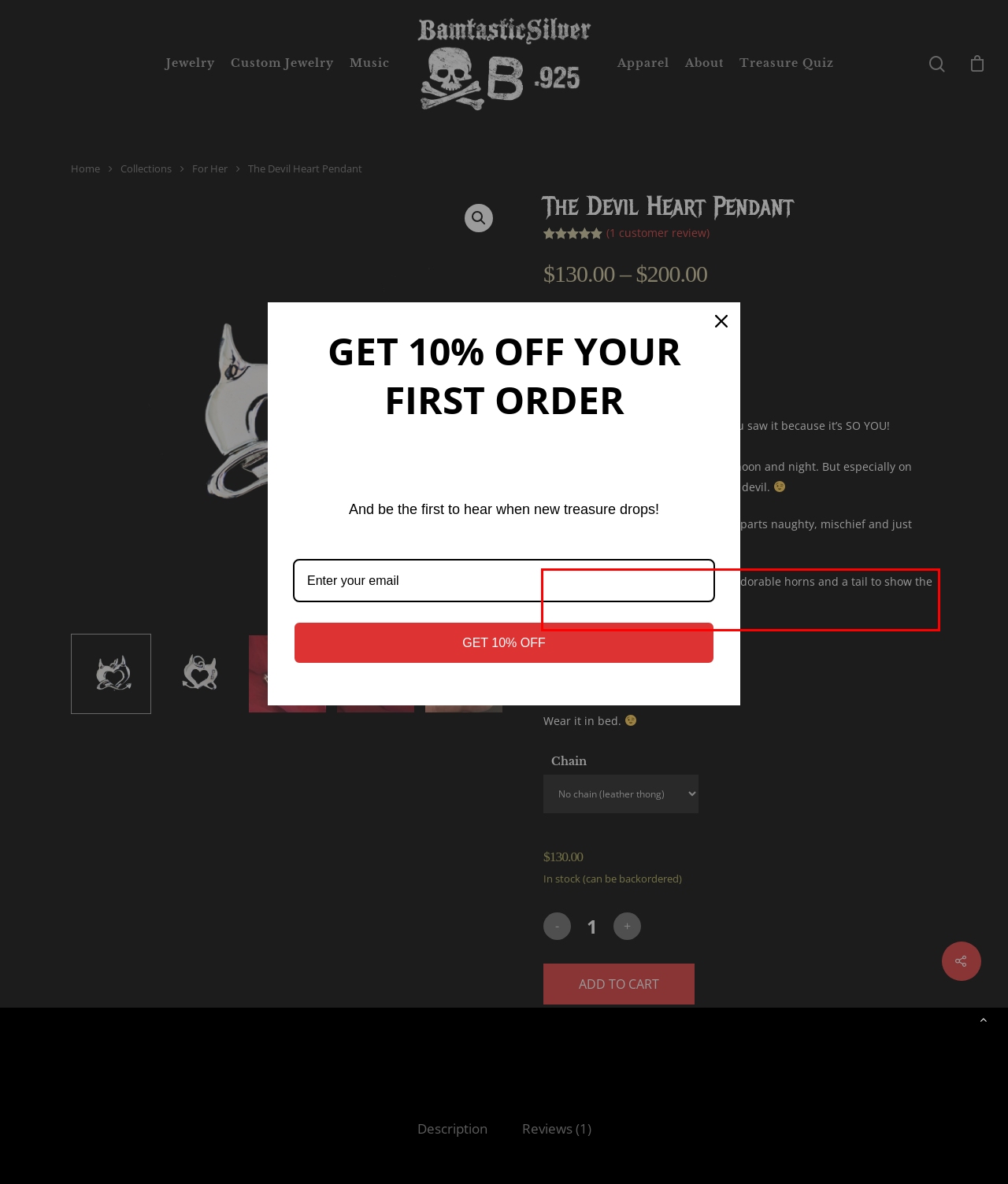Please extract the text content from the UI element enclosed by the red rectangle in the screenshot.

A sterling silver heart pendant with adorable horns and a tail to show the world how much sexy fun you are!